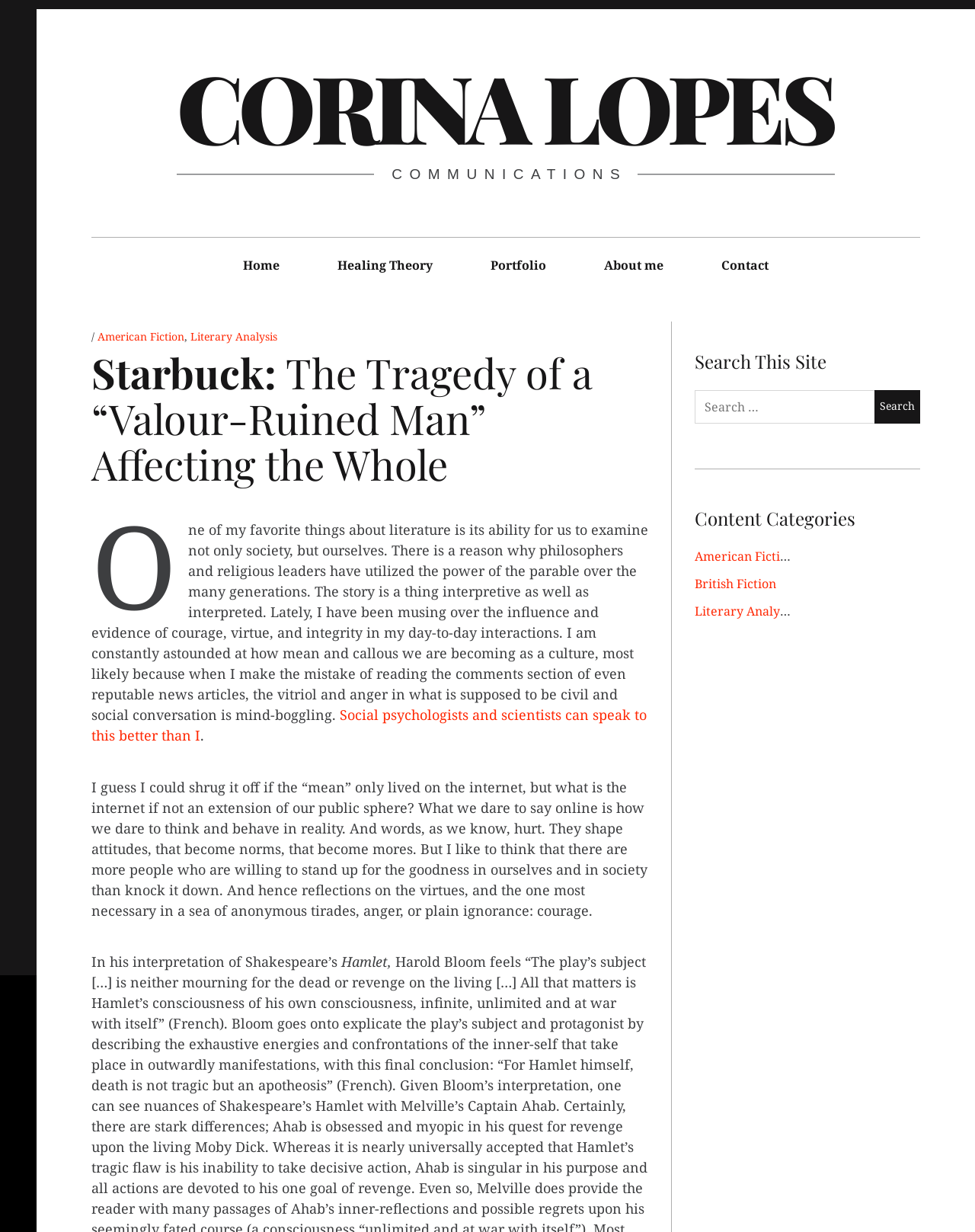Using the information shown in the image, answer the question with as much detail as possible: What is the category of the link 'Literary Analysis'?

The link 'Literary Analysis' is categorized under 'Content Categories' which is a heading element with bounding box coordinates [0.712, 0.409, 0.944, 0.431].